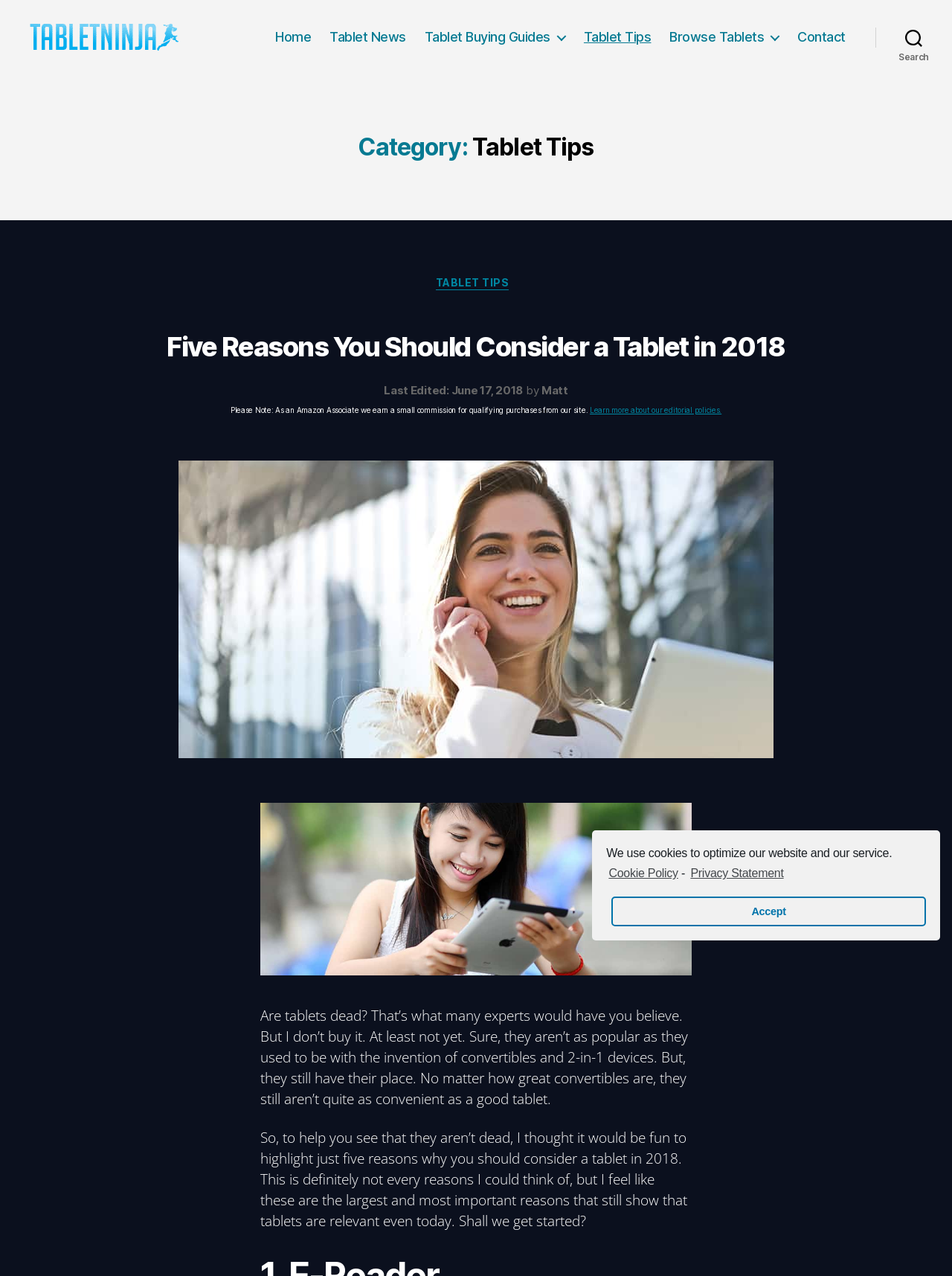Locate the bounding box coordinates of the UI element described by: "Tablet Buying Guides". The bounding box coordinates should consist of four float numbers between 0 and 1, i.e., [left, top, right, bottom].

[0.446, 0.023, 0.594, 0.035]